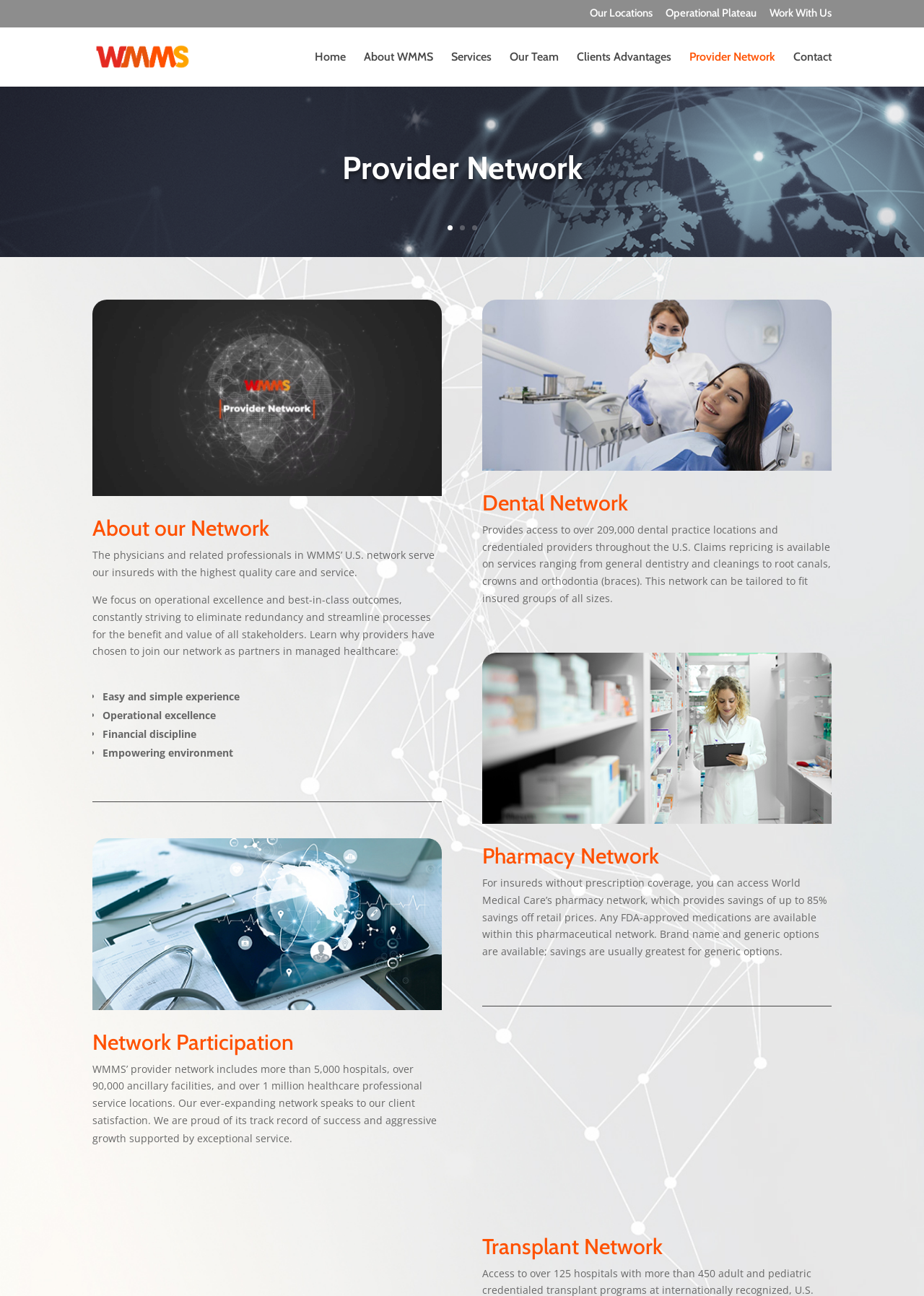Identify the bounding box coordinates for the region to click in order to carry out this instruction: "Click on Contact Us". Provide the coordinates using four float numbers between 0 and 1, formatted as [left, top, right, bottom].

None